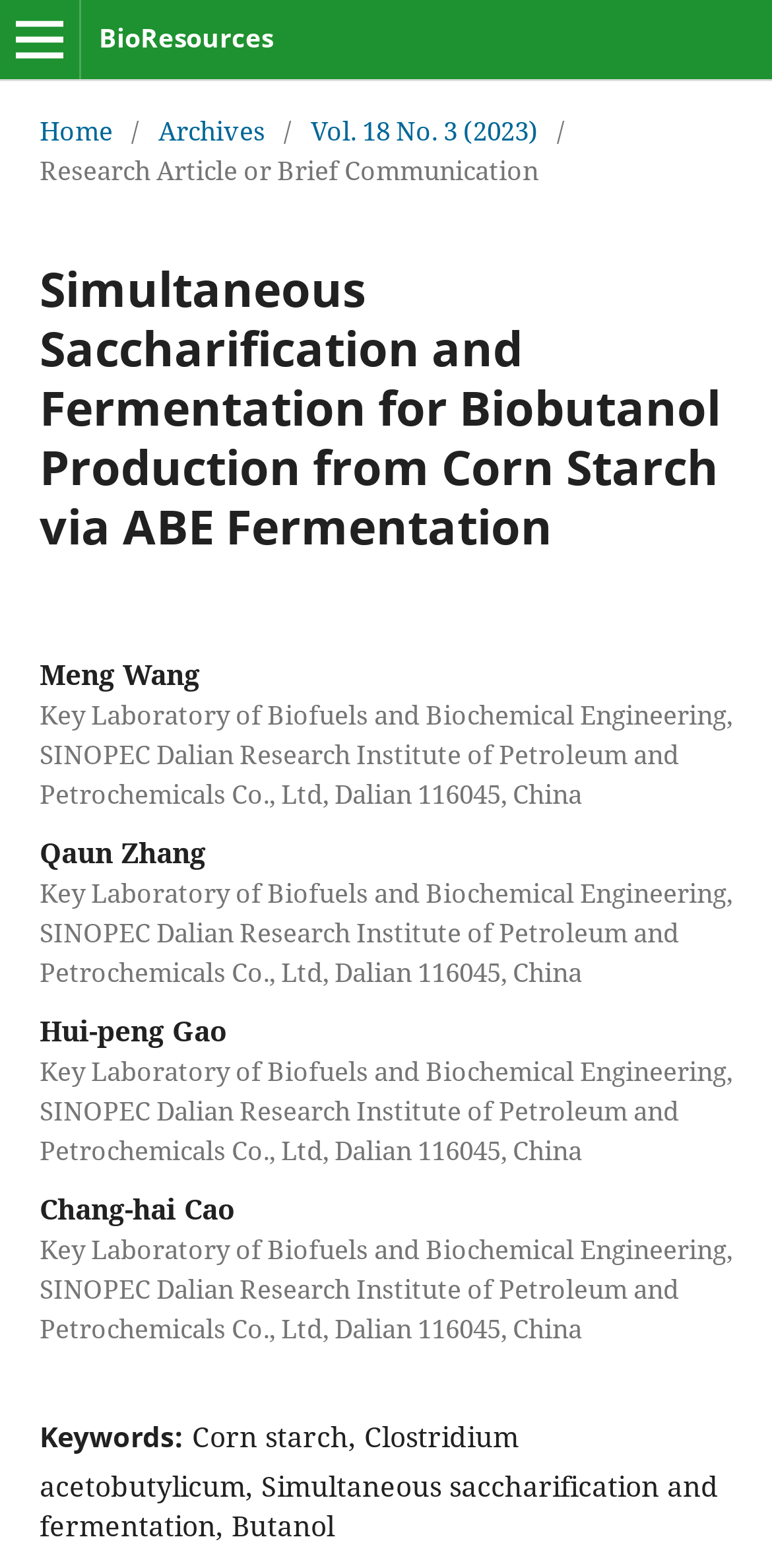Write a detailed summary of the webpage.

This webpage is about a research article titled "Simultaneous Saccharification and Fermentation for Biobutanol Production from Corn Starch via ABE Fermentation" published in BioResources. At the top left corner, there is a button to open the menu. Next to it, the website's title "BioResources" is displayed. 

Below the title, a navigation menu is presented, indicating the current location as "Home" > "Archives" > "Vol. 18 No. 3 (2023)". The article's title is displayed as a heading, followed by a description of the article type, "Research Article or Brief Communication". 

The authors of the article, Meng Wang, Qaun Zhang, Hui-peng Gao, and Chang-hai Cao, are listed along with their affiliations, which are the Key Laboratory of Biofuels and Biochemical Engineering, SINOPEC Dalian Research Institute of Petroleum and Petrochemicals Co., Ltd, Dalian 116045, China. 

At the bottom of the page, the keywords related to the article are listed, including "Corn starch", "Clostridium acetobutylicum", "Simultaneous saccharification and fermentation", and "Butanol".